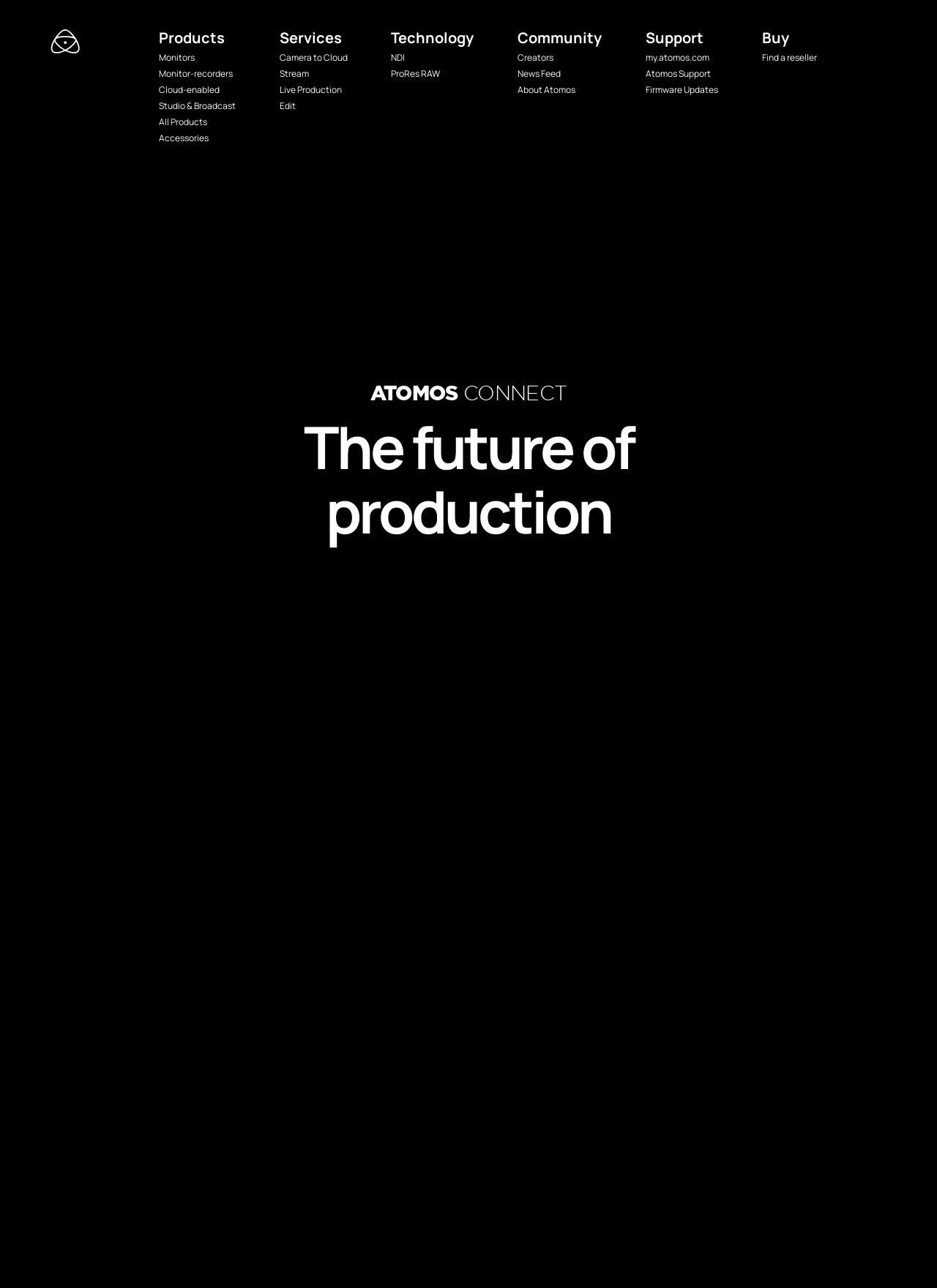Locate the bounding box coordinates of the element that should be clicked to execute the following instruction: "Click on Monitors".

[0.169, 0.04, 0.208, 0.049]